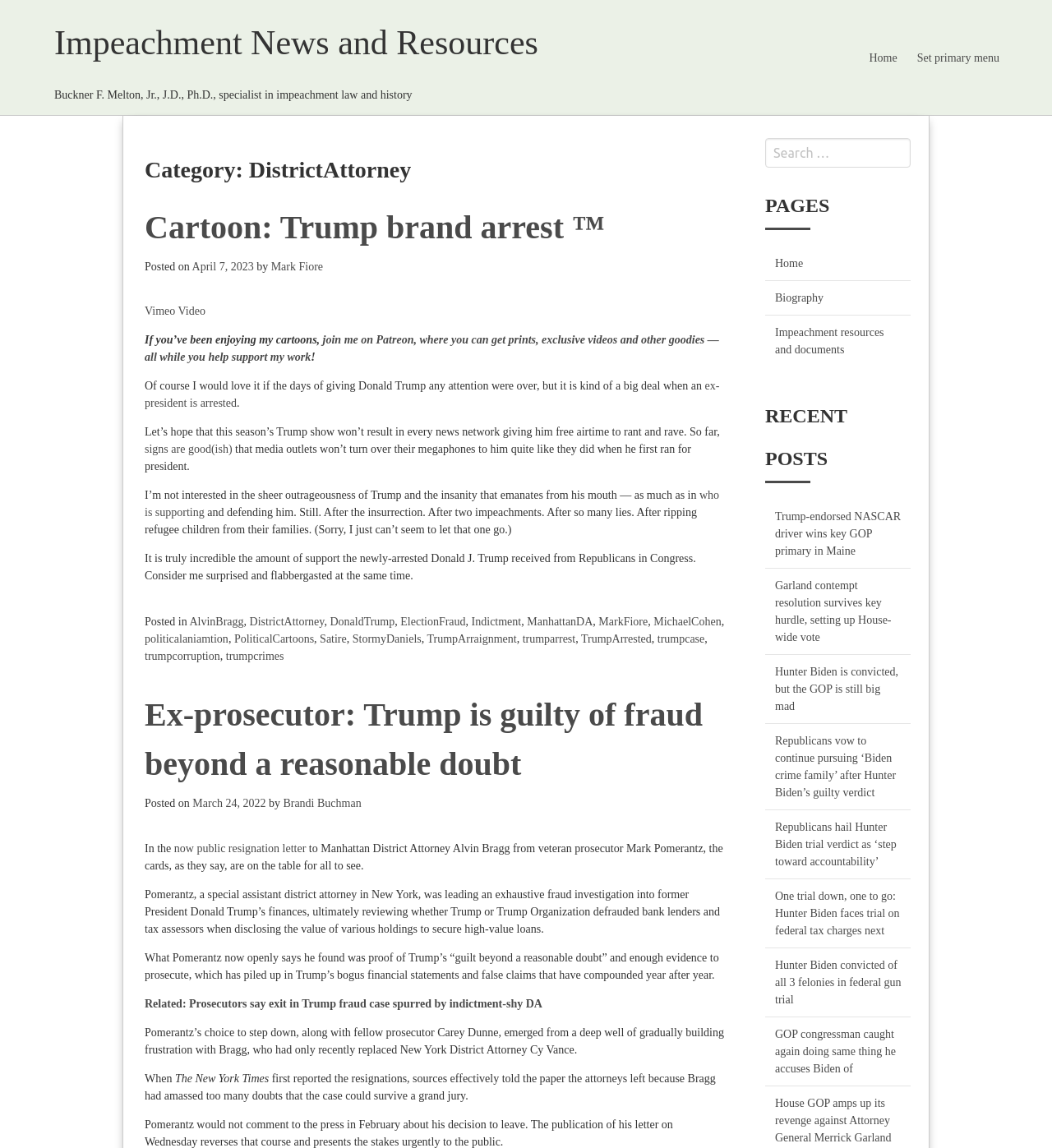Write a detailed summary of the webpage, including text, images, and layout.

The webpage is about impeachment news and resources, with a focus on District Attorney and former President Donald Trump. At the top, there is a header section with links to "Home" and "Set primary menu". Below this, there is a section with a heading "Category: DistrictAttorney" and an article with a cartoon image and a heading "Cartoon: Trump brand arrest ™". The article discusses the arrest of Donald Trump and the media's response to it.

The main content of the webpage is divided into two sections. The first section has several paragraphs of text discussing the implications of Trump's arrest, the support he received from Republicans in Congress, and the author's opinions on the matter. There are also links to related articles and tags such as "AlvinBragg", "DistrictAttorney", and "DonaldTrump".

The second section appears to be a separate article or blog post with a heading "Ex-prosecutor: Trump is guilty of fraud beyond a reasonable doubt". This section discusses a resignation letter from a prosecutor, Mark Pomerantz, who was investigating Trump's finances and found evidence of fraud. The article quotes from the letter and discusses the implications of Pomerantz's findings.

At the bottom of the webpage, there is a footer section with links to various categories and tags, such as "PoliticalCartoons" and "TrumpArrested". There is also a search bar in the top-right corner of the webpage, allowing users to search for specific topics or keywords.